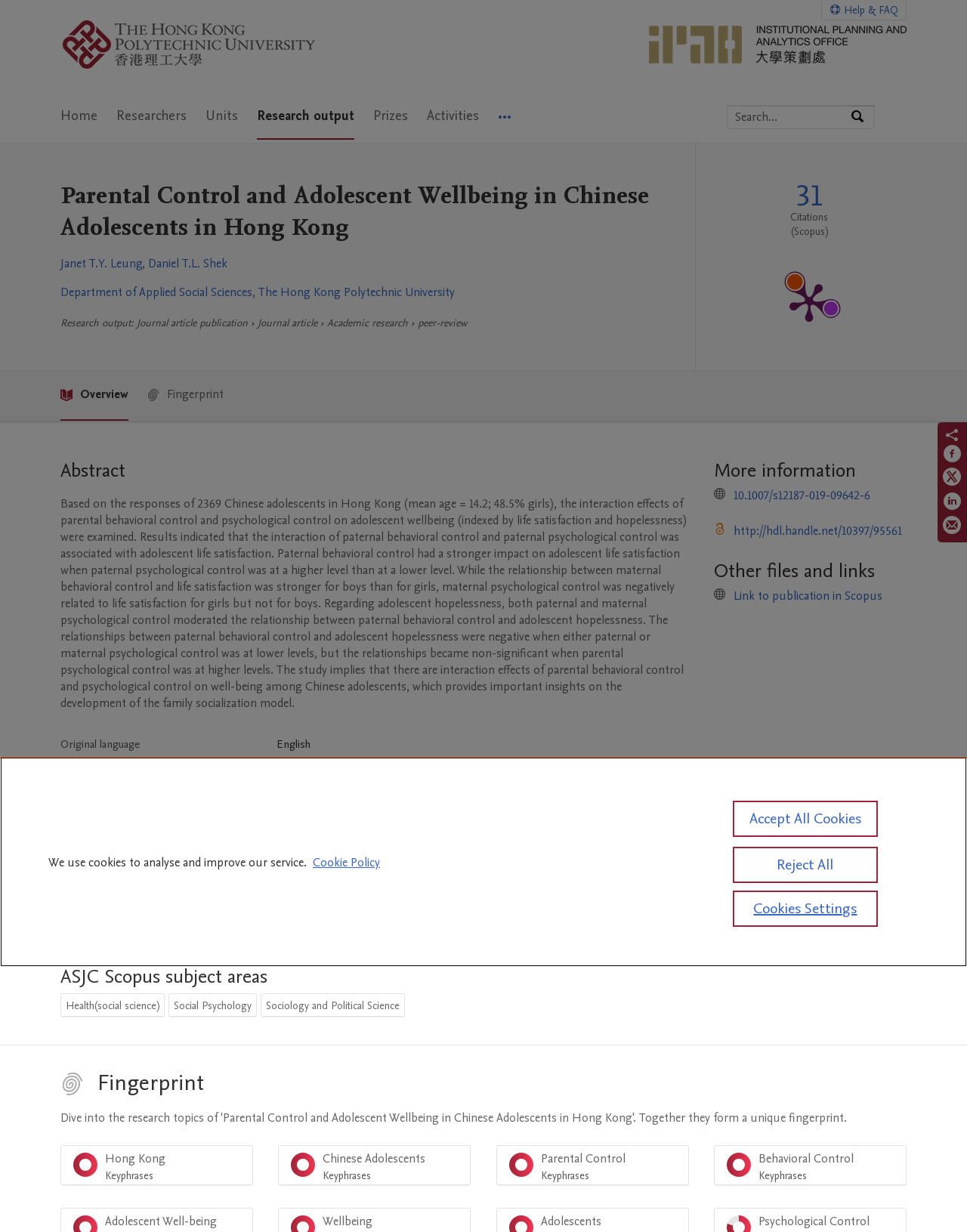Pinpoint the bounding box coordinates of the area that should be clicked to complete the following instruction: "Check the keywords". The coordinates must be given as four float numbers between 0 and 1, i.e., [left, top, right, bottom].

[0.062, 0.726, 0.712, 0.747]